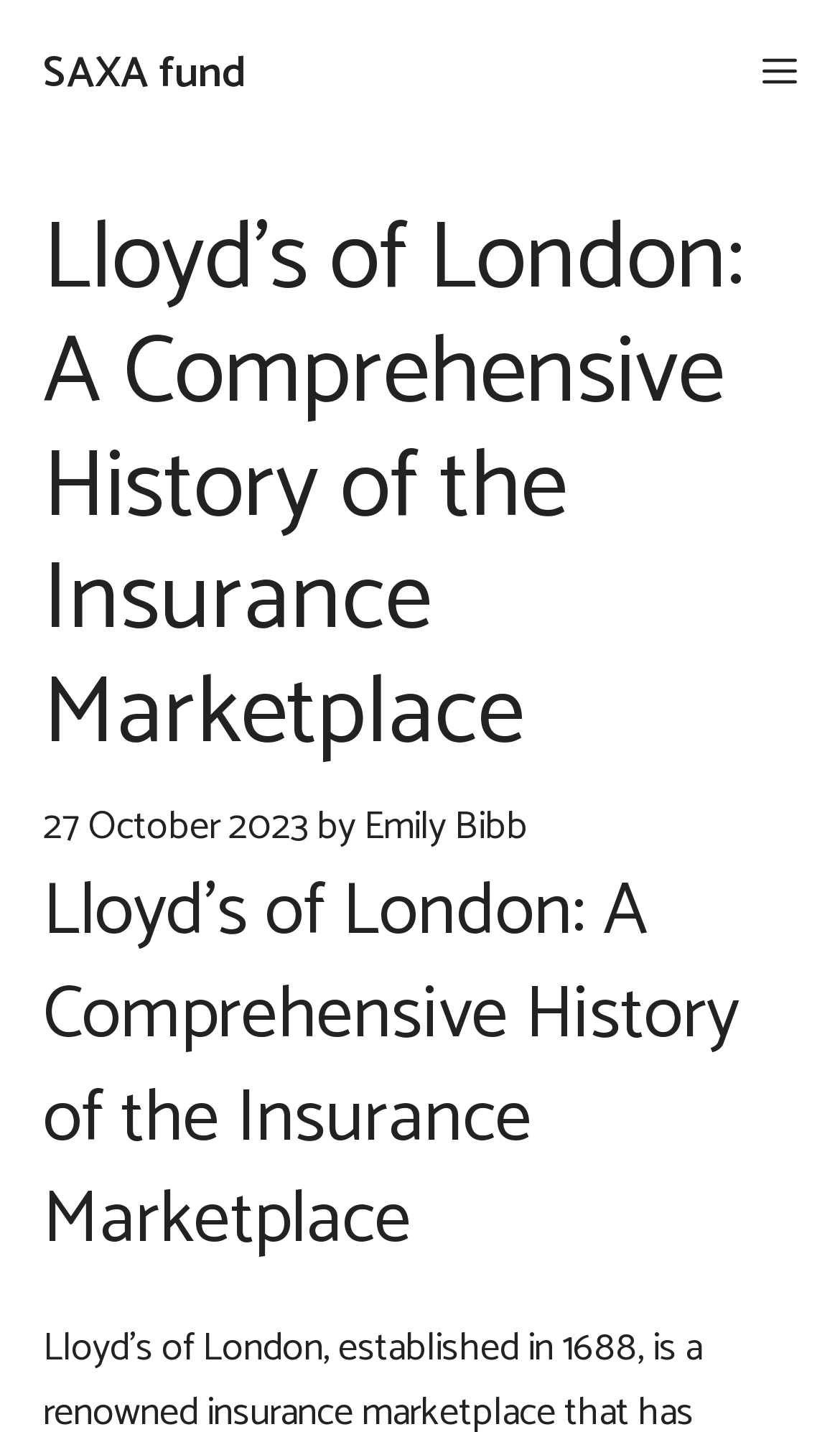Identify the title of the webpage and provide its text content.

Lloyd’s of London: A Comprehensive History of the Insurance Marketplace